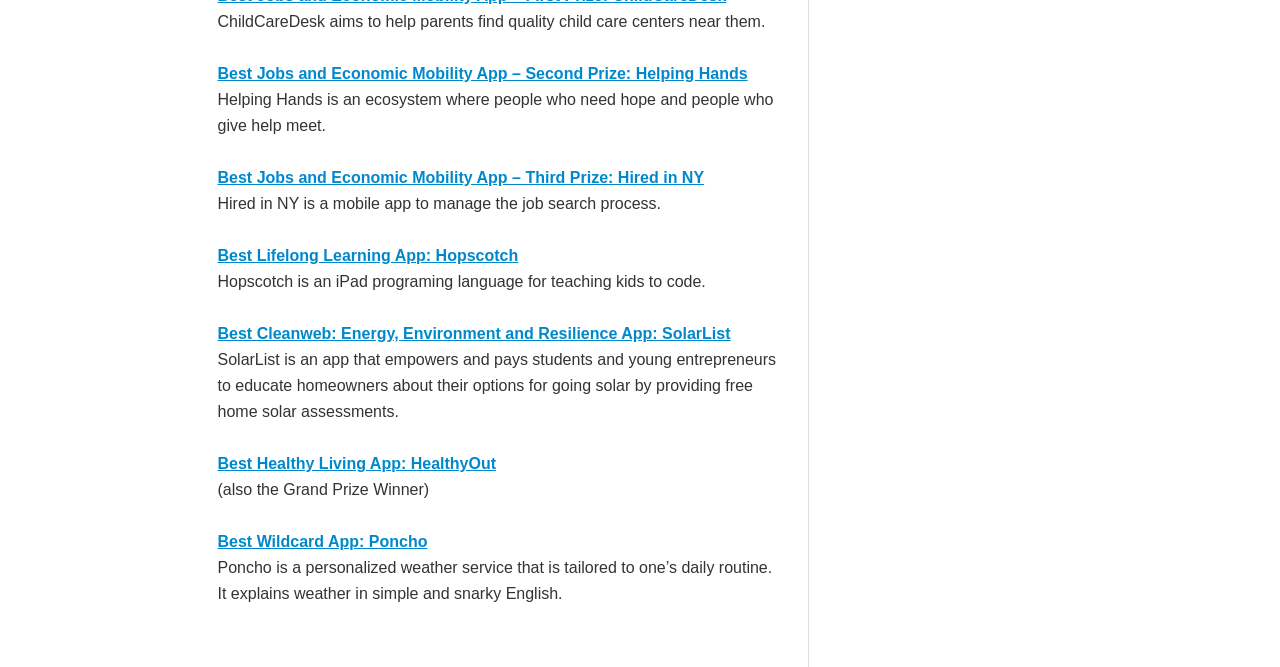What is HealthyOut also known as?
Using the image as a reference, answer with just one word or a short phrase.

Grand Prize Winner